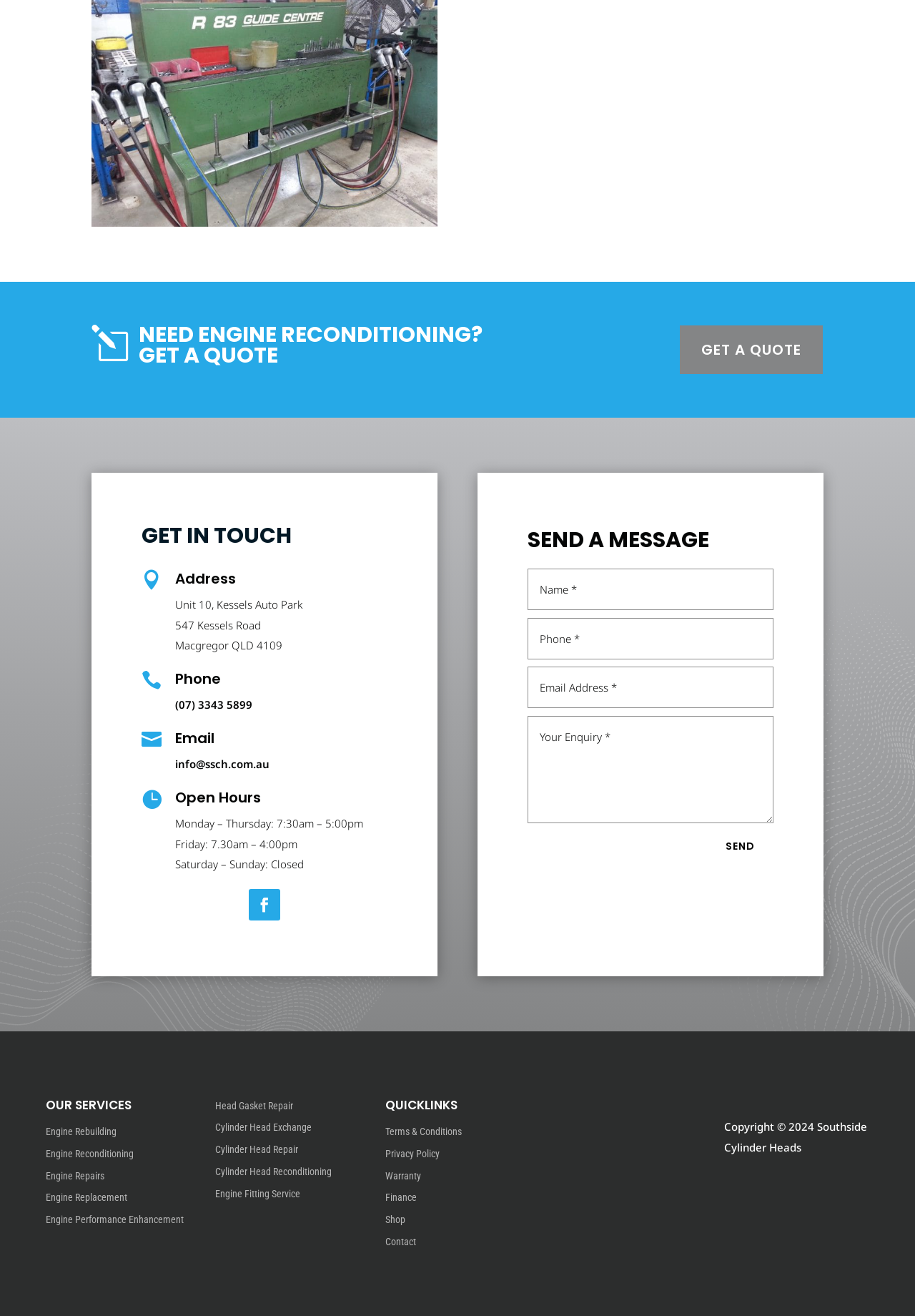Find the bounding box coordinates of the area that needs to be clicked in order to achieve the following instruction: "Click the 'Engine Reconditioning' link". The coordinates should be specified as four float numbers between 0 and 1, i.e., [left, top, right, bottom].

[0.05, 0.872, 0.146, 0.881]